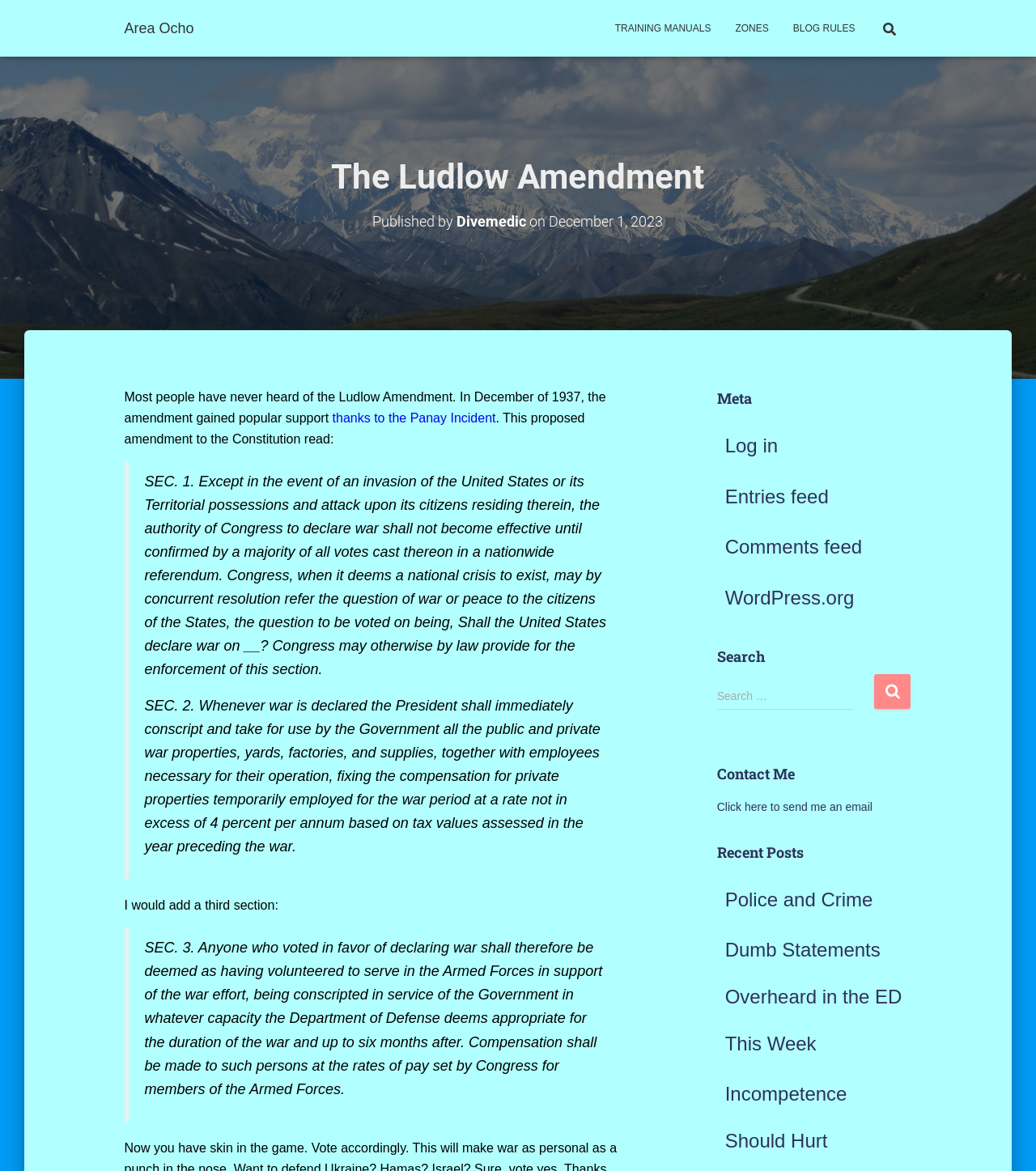Identify the bounding box coordinates of the area you need to click to perform the following instruction: "Contact the author via email".

[0.692, 0.683, 0.842, 0.695]